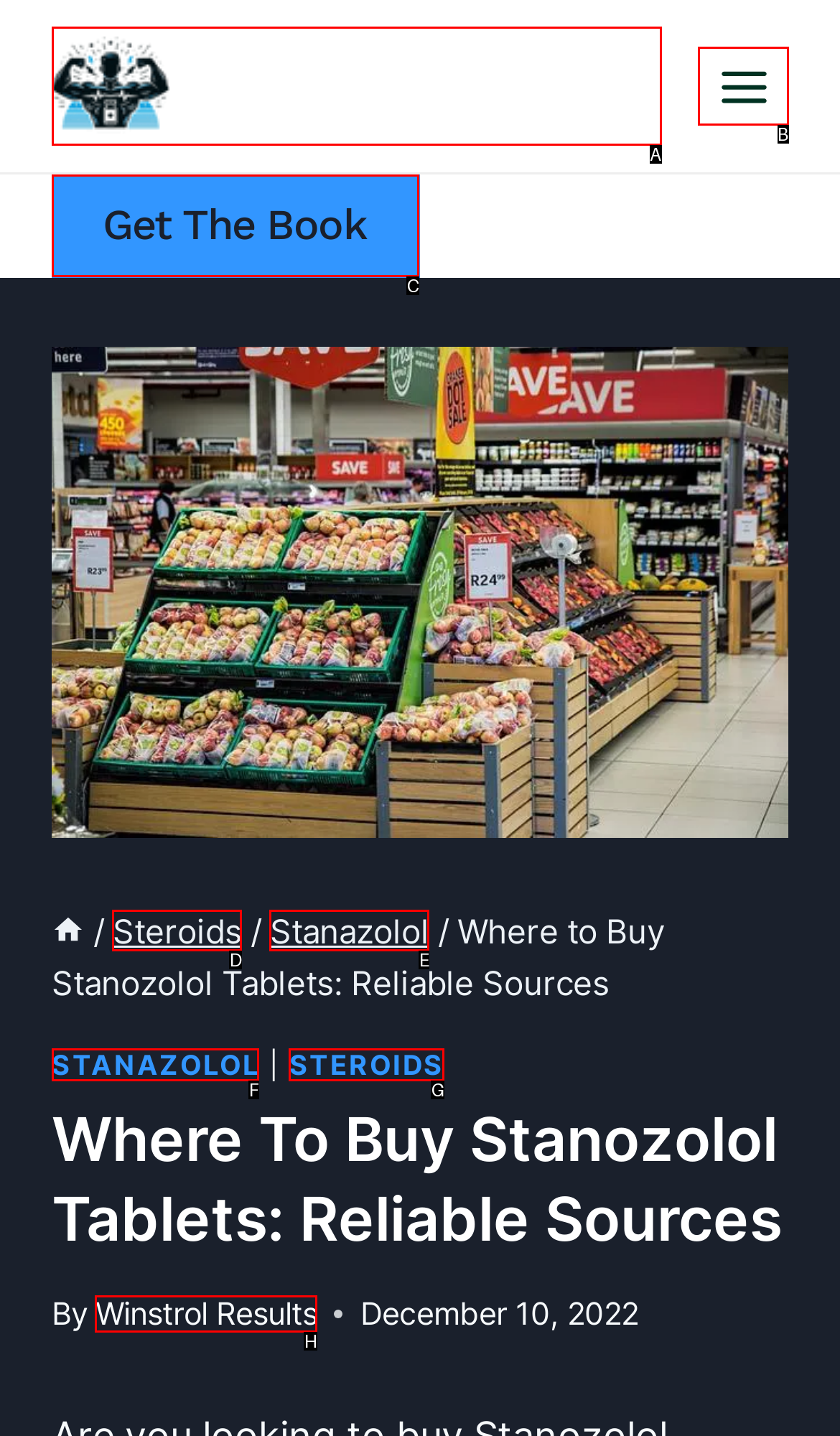Determine which HTML element corresponds to the description: Stanazolol. Provide the letter of the correct option.

E